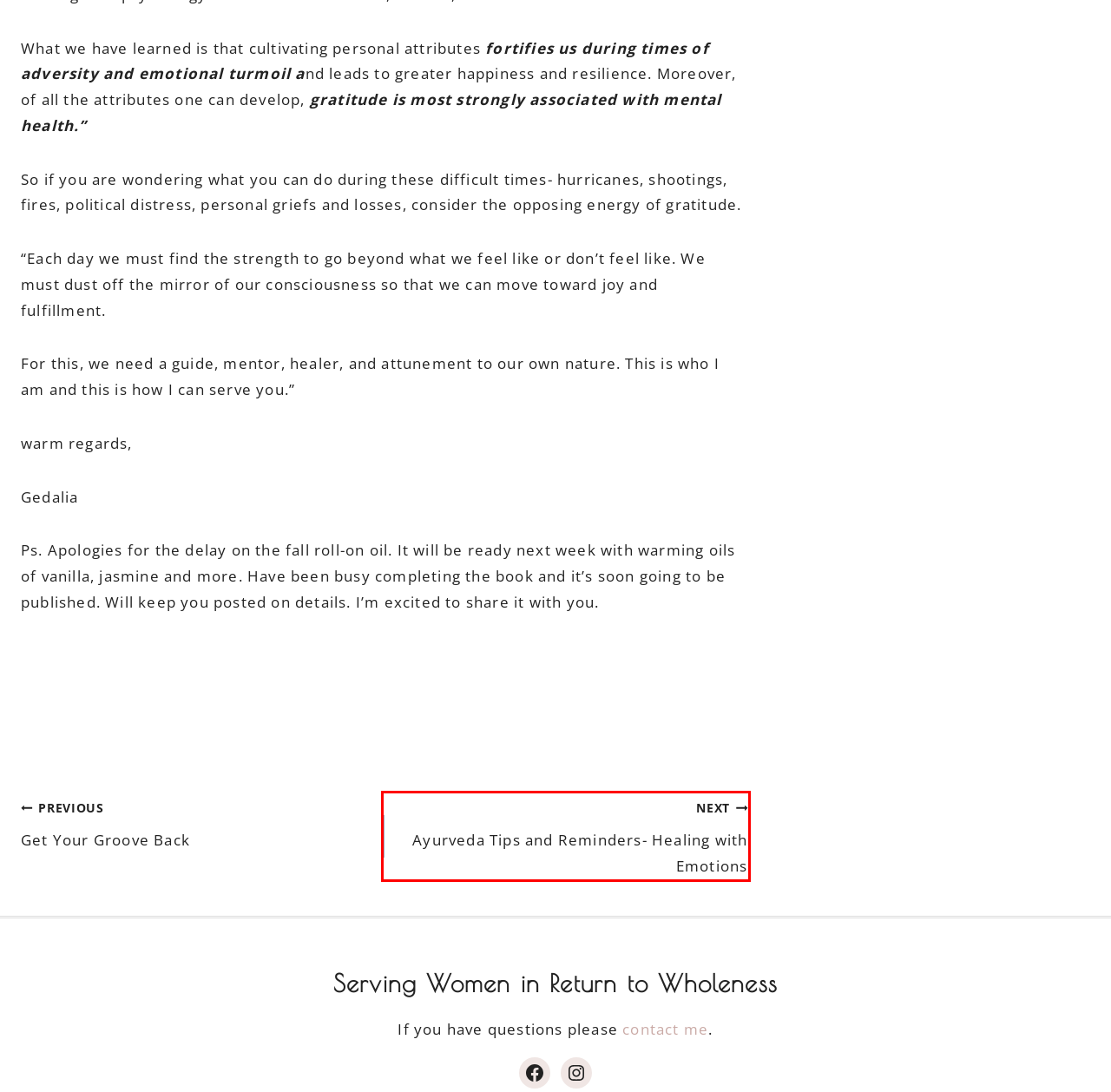Examine the webpage screenshot and identify the UI element enclosed in the red bounding box. Pick the webpage description that most accurately matches the new webpage after clicking the selected element. Here are the candidates:
A. Services |  Holistic Energy Healer Ayurveda Atlanta
B. Positive Psychology Center
C. Contact - GEDALIA HEALING ARTS
D. Blog Archives - GEDALIA HEALING ARTS
E. FAQ - GEDALIA HEALING ARTS
F. Get Your Groove Back - GEDALIA HEALING ARTS
G. Blog - GEDALIA HEALING ARTS
H. Ayurveda Tips and Reminders- Healing with Emotions - GEDALIA HEALING ARTS

H